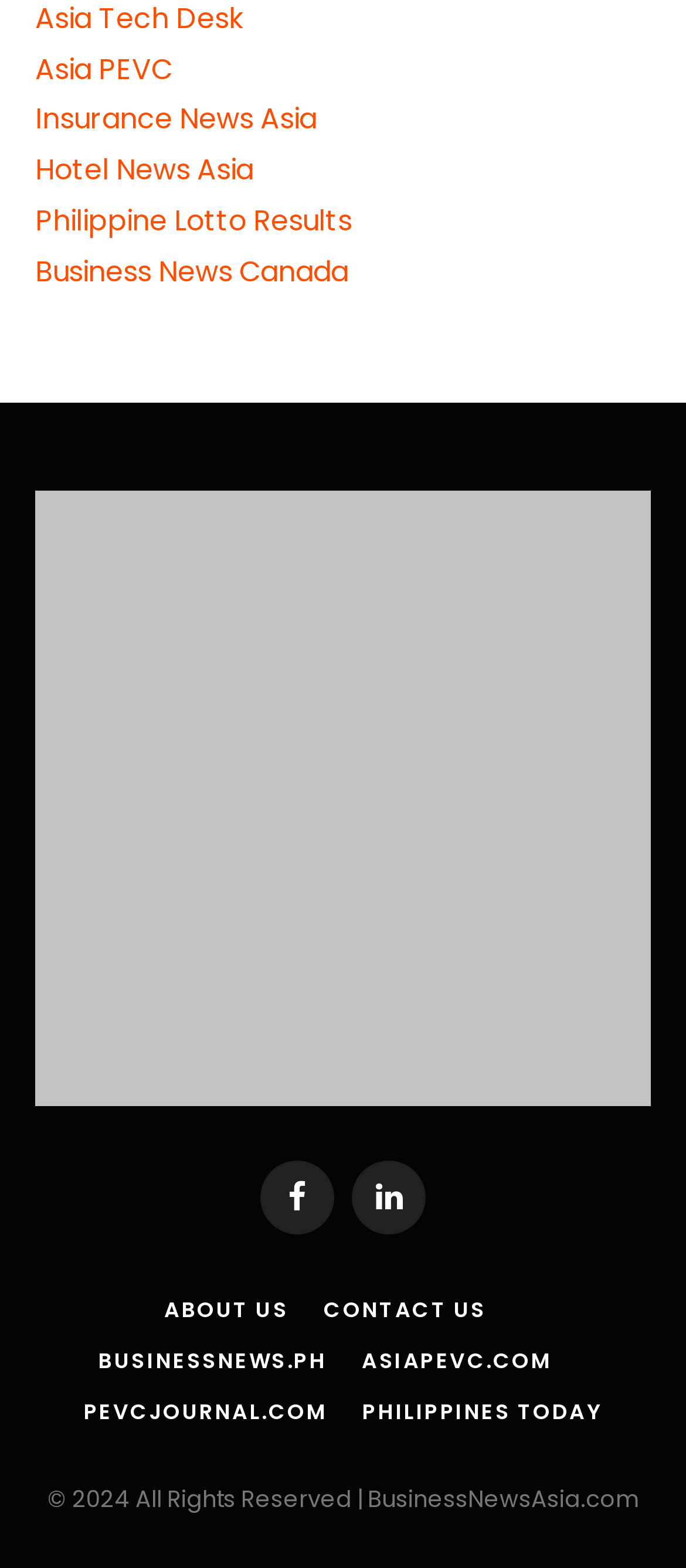Determine the bounding box coordinates for the UI element described. Format the coordinates as (top-left x, top-left y, bottom-right x, bottom-right y) and ensure all values are between 0 and 1. Element description: Philippine Lotto Results

[0.051, 0.128, 0.513, 0.154]